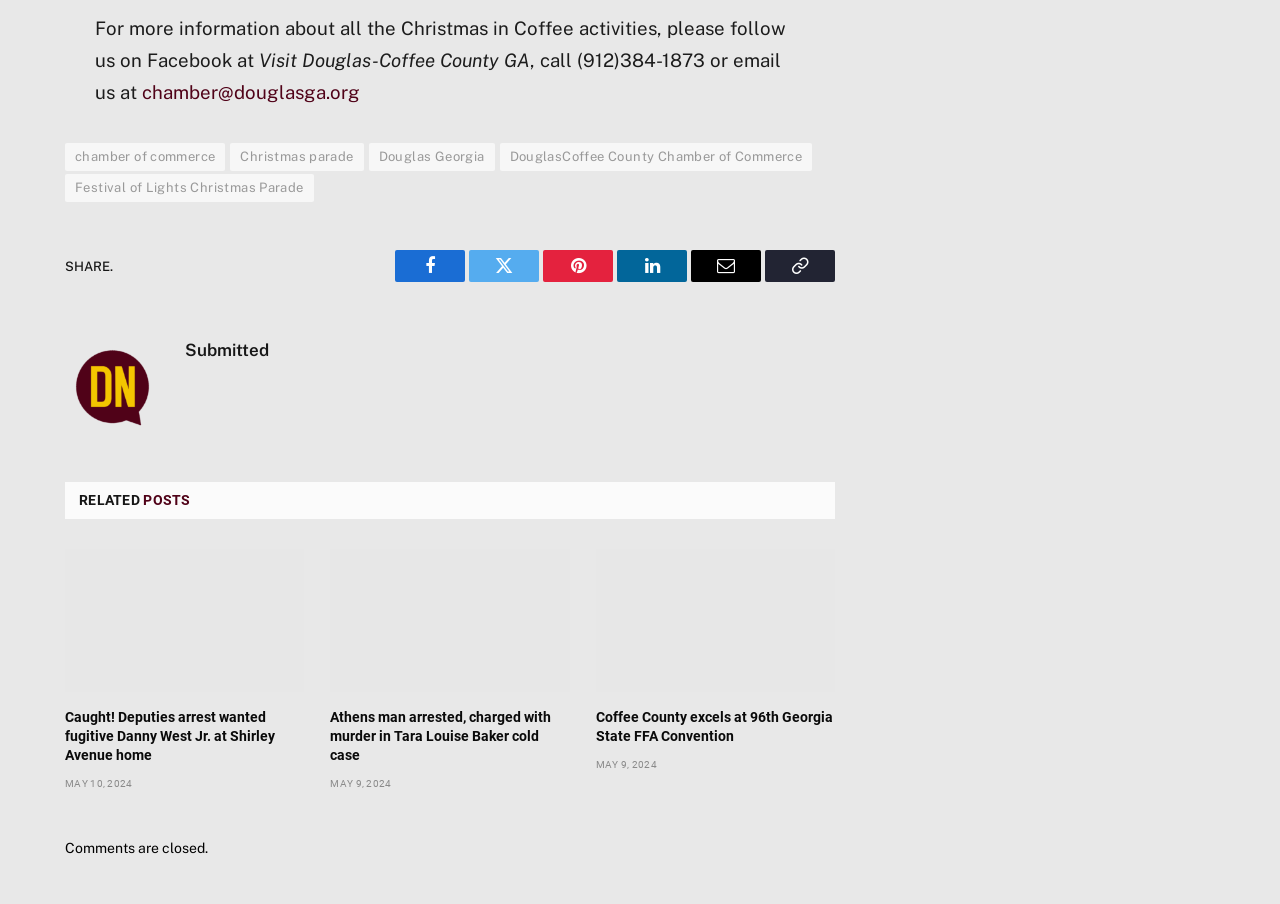Provide the bounding box coordinates of the UI element this sentence describes: "Christmas parade".

[0.18, 0.159, 0.284, 0.189]